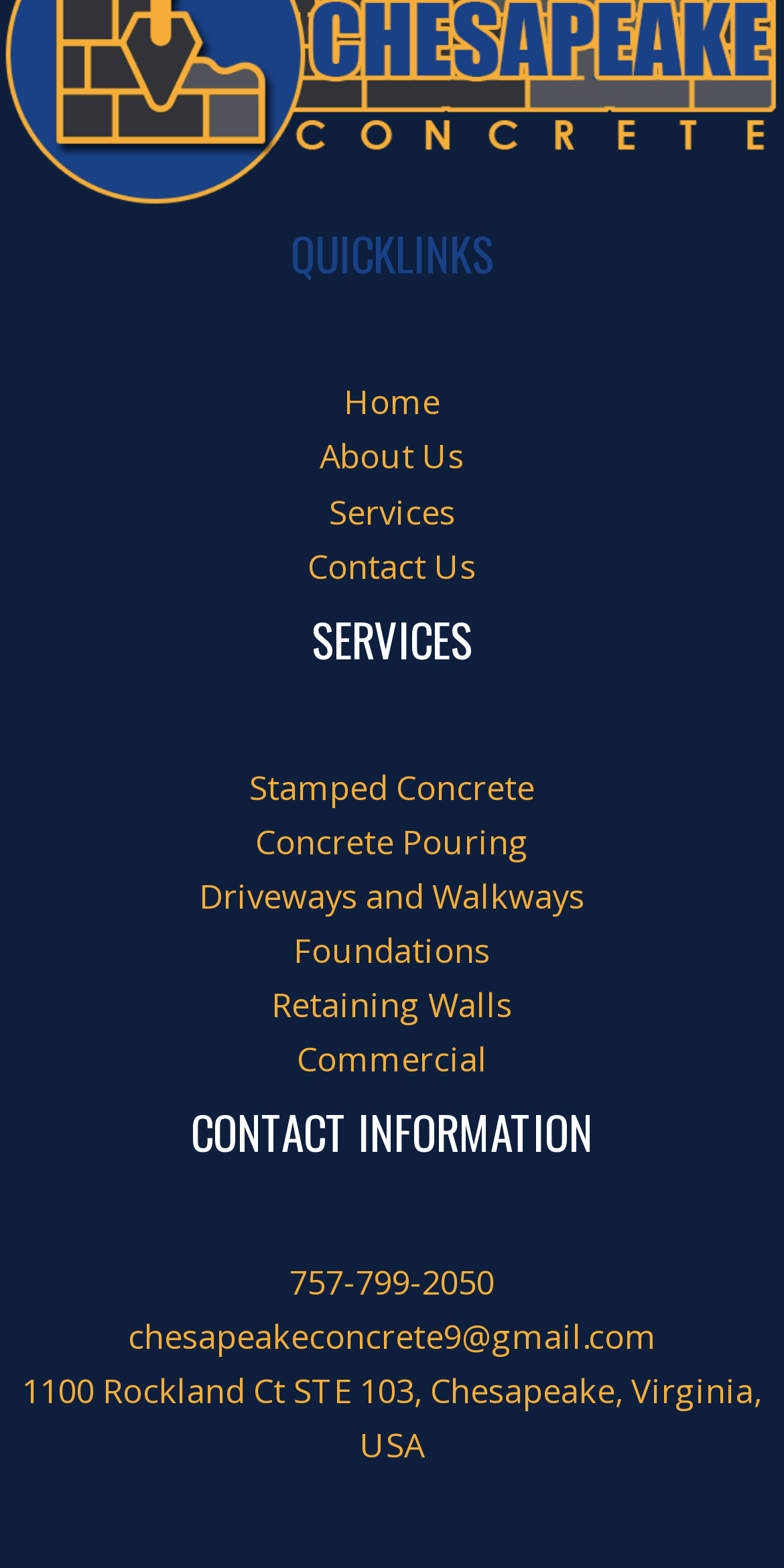What is the last link in the SERVICES section?
Analyze the image and deliver a detailed answer to the question.

I navigated to the SERVICES section by finding the heading 'SERVICES' and then looked at the links underneath it. The last link in the list is 'Commercial'.